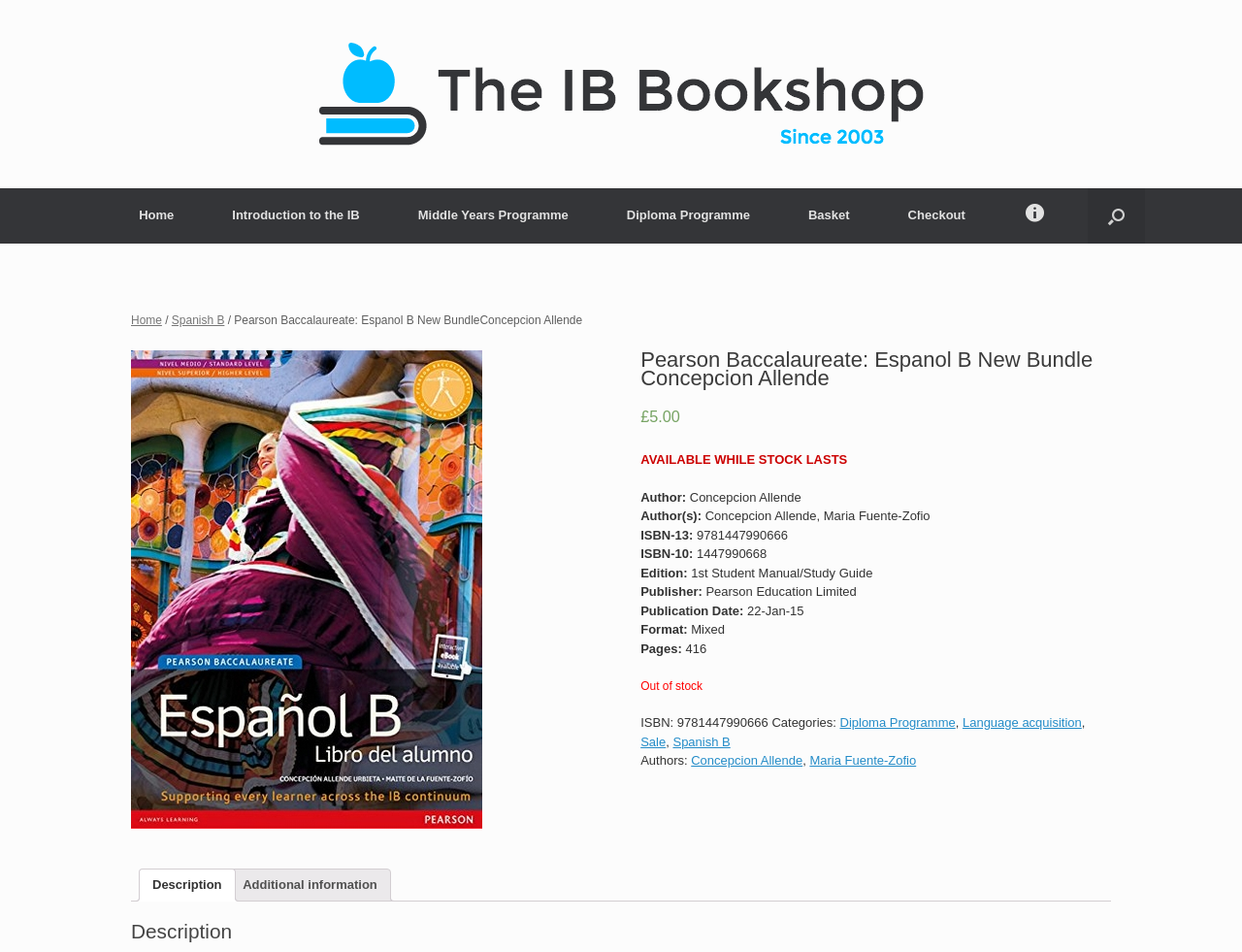Utilize the details in the image to thoroughly answer the following question: What is the publication date of the book?

The publication date of the book can be found in the section where the book details are listed. It is indicated by the label 'Publication Date:' followed by the date '22-Jan-15'.